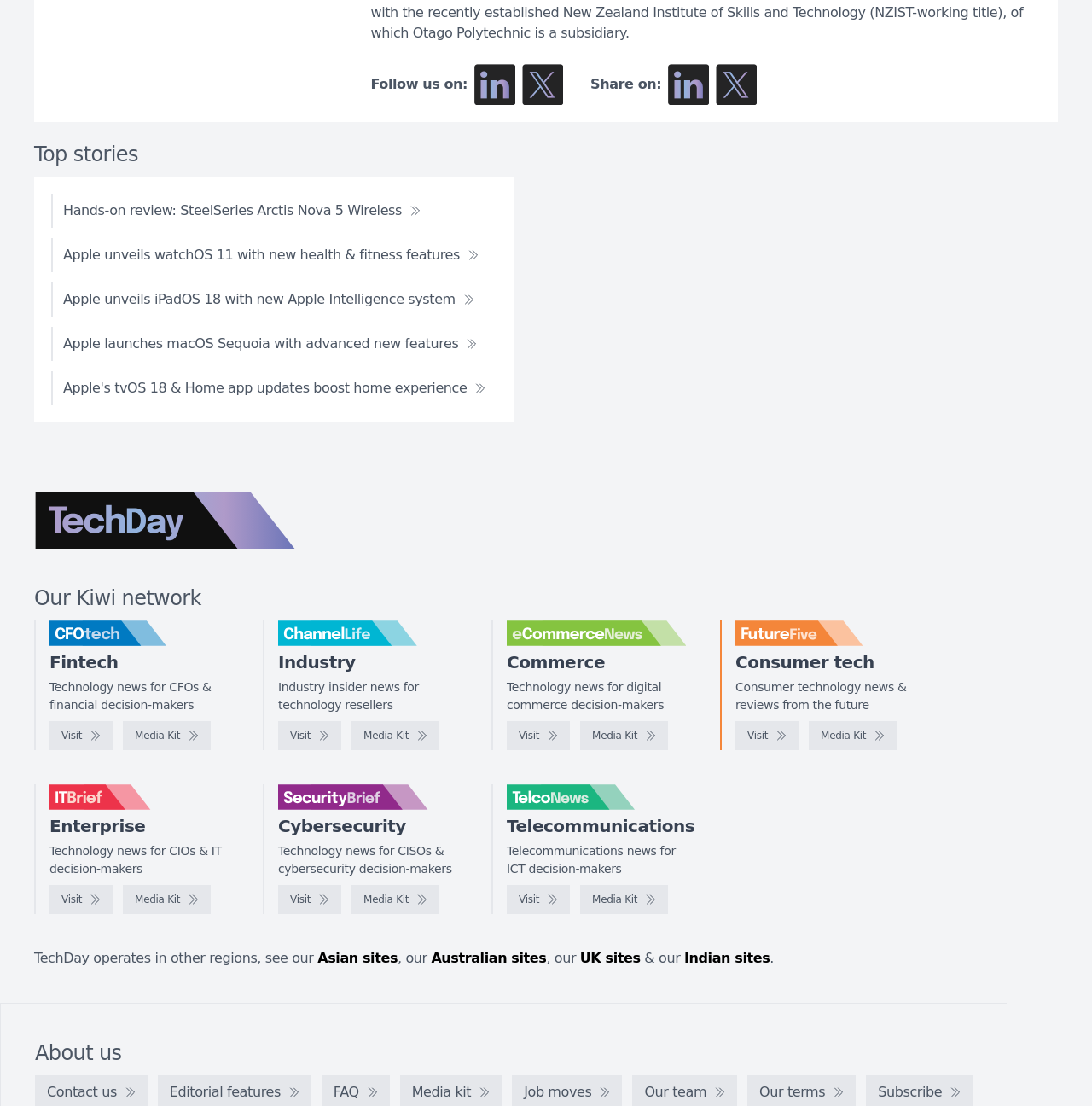Please provide a one-word or phrase answer to the question: 
What is the topic of the 'Top stories' section?

Technology news